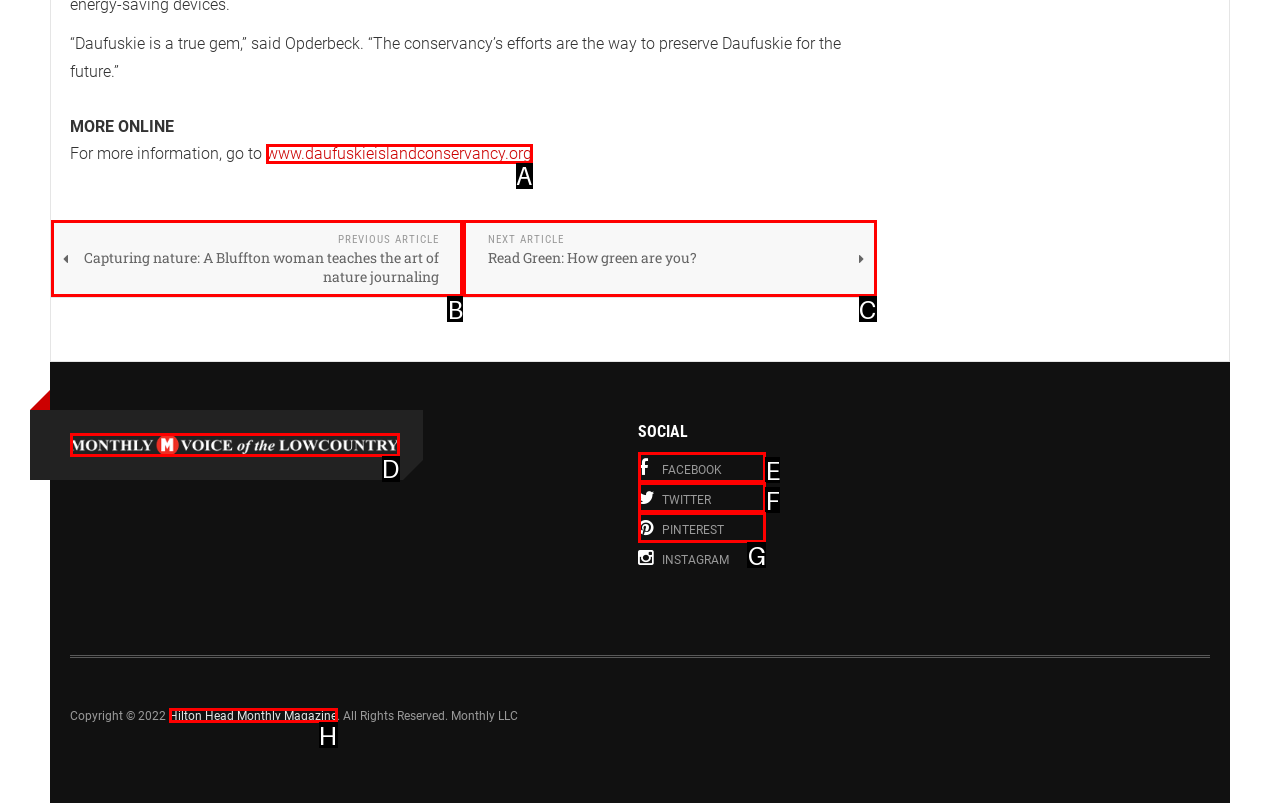Determine which option matches the description: Hilton Head Monthly Magazine. Answer using the letter of the option.

H